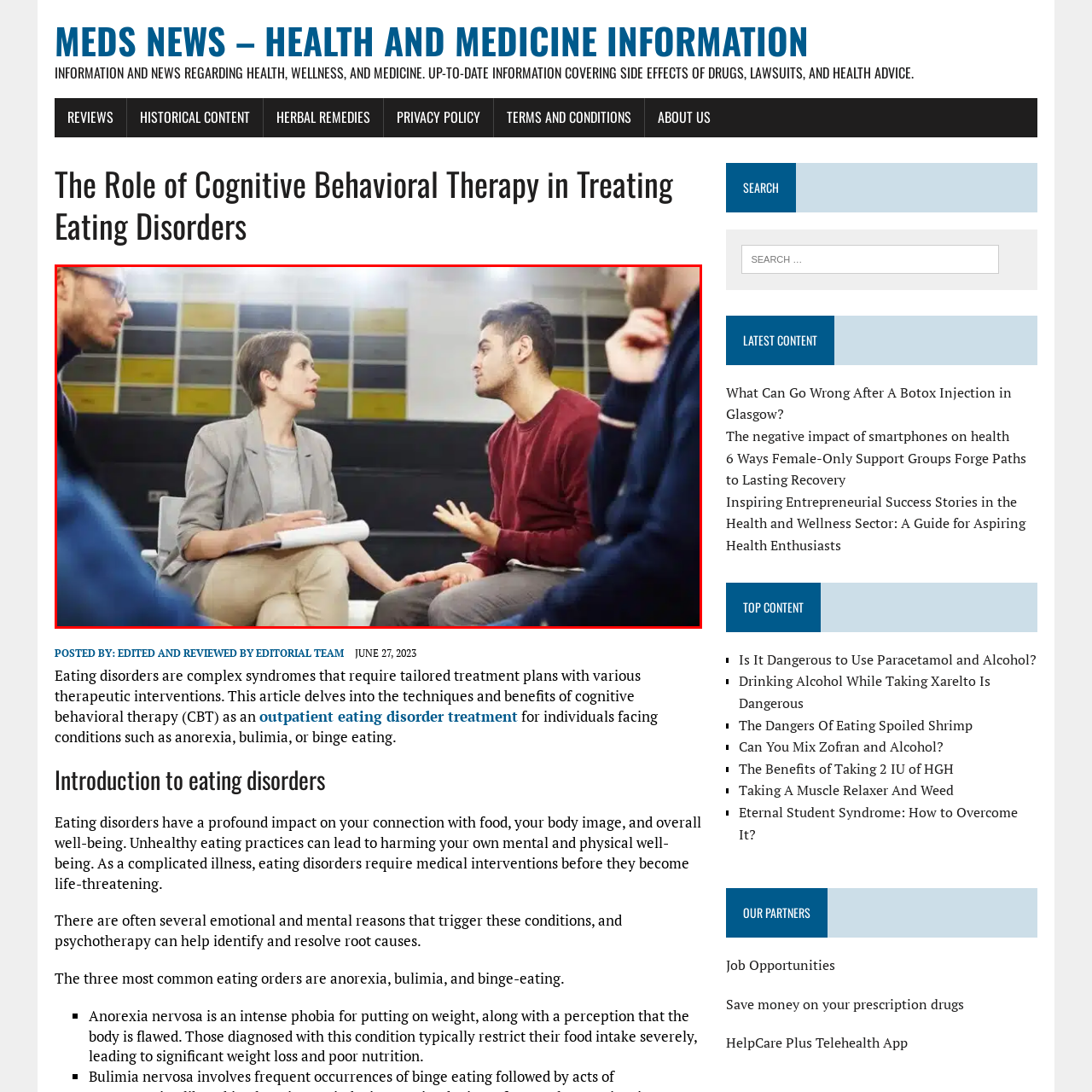Look at the photo within the red outline and describe it thoroughly.

The image depicts an intimate setting for a discussion therapy session. In the foreground, a therapist is engaging with a young man, who appears to be expressing himself passionately, using hand gestures to emphasize his points. The therapist listens attentively, maintaining eye contact, which suggests a supportive and empathetic environment. The woman, dressed in a casual grey blazer, holds a notepad, indicating her role in actively listening and documenting the session. The backdrop features a softly blurred group of additional participants, hinting at a group therapy atmosphere where shared experiences may foster healing. This visual encapsulates the essence of cognitive behavioral therapy (CBT), which prioritizes open communication and therapeutic engagement to address complex psychological issues, such as those related to eating disorders, as explored in the associated article.